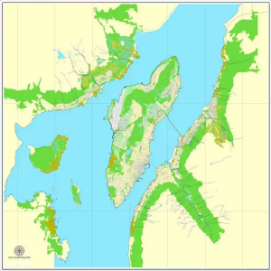Elaborate on the various elements present in the image.

This detailed vector map of Tromsø, Norway, showcases the city's geographical layout, including its intricate coastlines, islands, and the surrounding waterways. The map is rendered in vibrant colors, highlighting the lush green areas, indicating natural landscapes and urban developments. Key features such as roads and water bodies are discernible, providing a useful tool for navigation and exploration. Tromsø, often referred to as the “Gateway to the Arctic,” is notably situated above the Arctic Circle, making this map an essential item for anyone interested in the region’s unique geography and urban planning. Additionally, the map is designed for editing in Adobe Illustrator, allowing users to customize the details as needed.